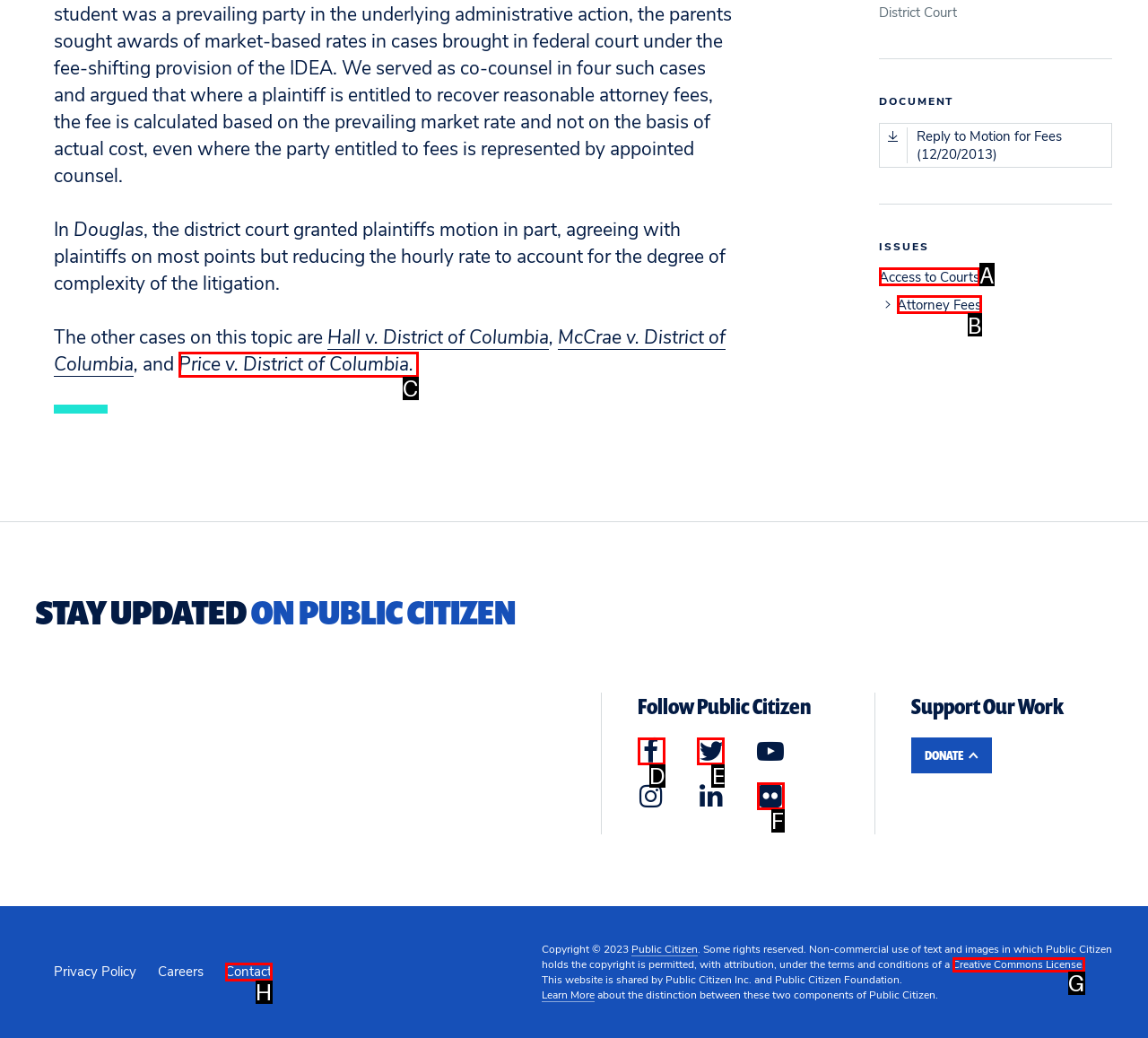Which HTML element matches the description: Attorney Fees the best? Answer directly with the letter of the chosen option.

B